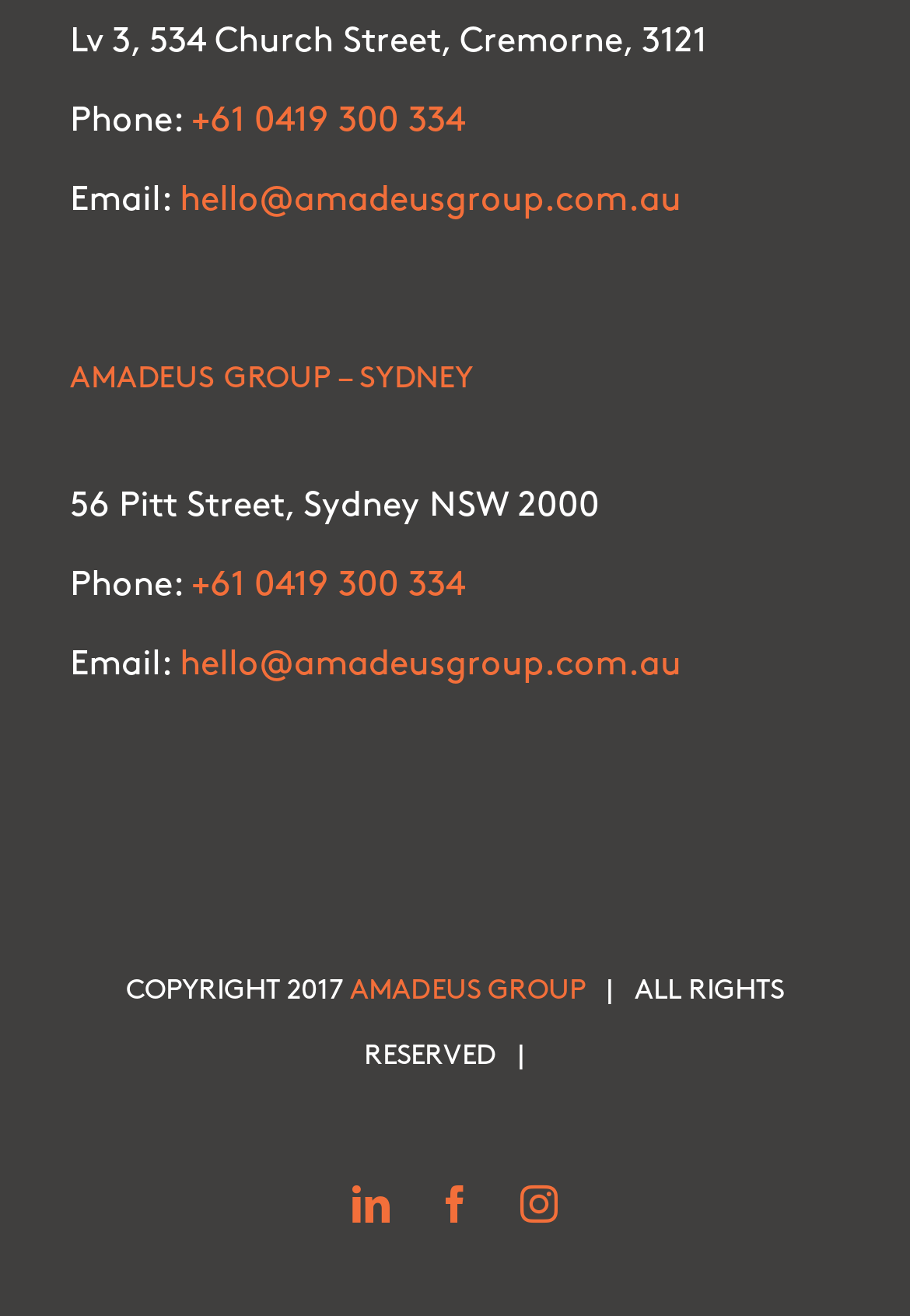Extract the bounding box coordinates of the UI element described by: "+61 0419 300 334". The coordinates should include four float numbers ranging from 0 to 1, e.g., [left, top, right, bottom].

[0.21, 0.433, 0.51, 0.458]